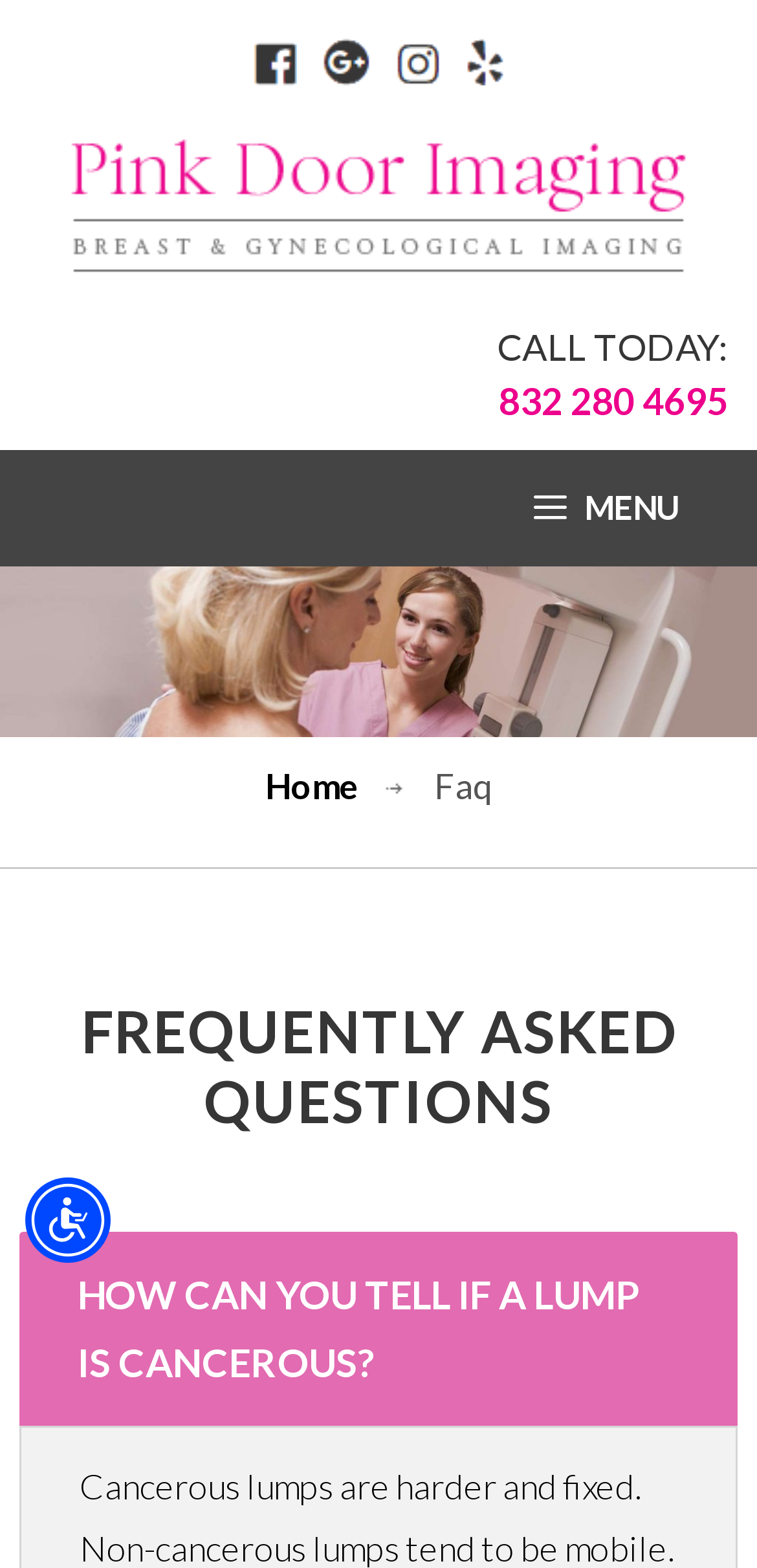Pinpoint the bounding box coordinates for the area that should be clicked to perform the following instruction: "Call the phone number".

[0.038, 0.239, 0.962, 0.274]